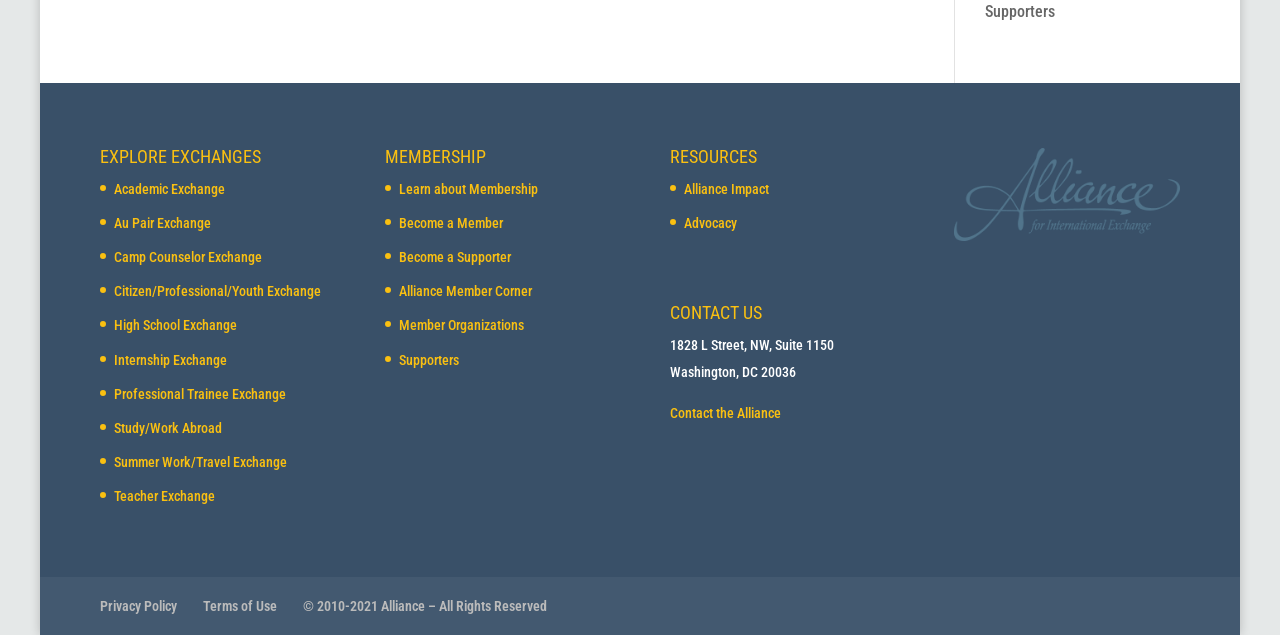Kindly determine the bounding box coordinates for the clickable area to achieve the given instruction: "View Alliance Impact".

[0.534, 0.285, 0.601, 0.31]